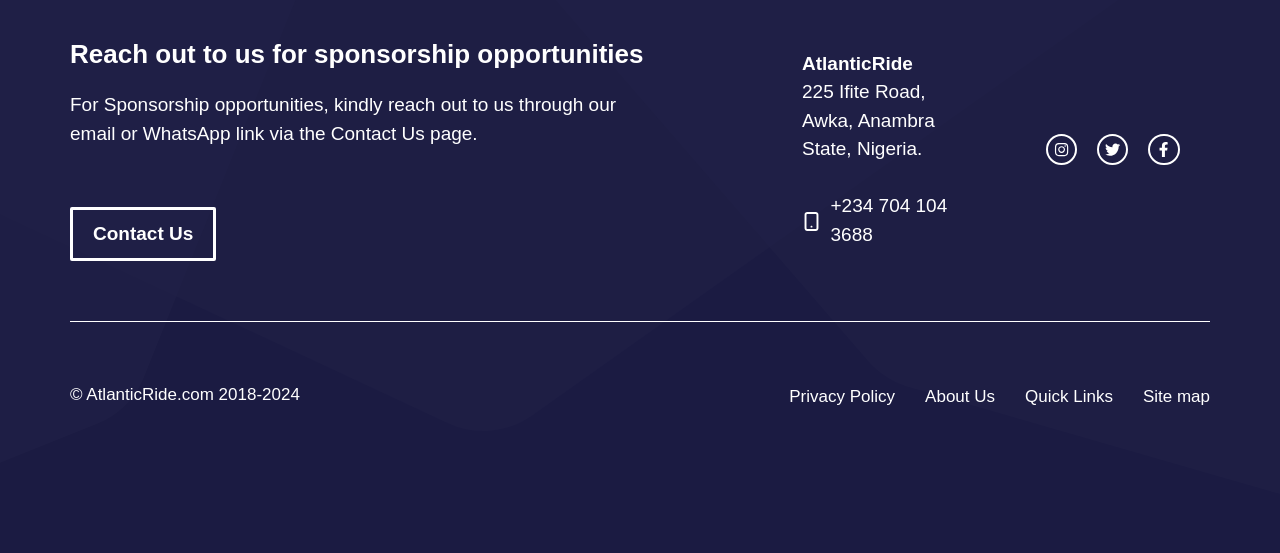How can I contact them for sponsorship?
Carefully analyze the image and provide a thorough answer to the question.

According to the static text element, for sponsorship opportunities, one can reach out to them through their email or WhatsApp link, which can be found on the 'Contact Us' page.